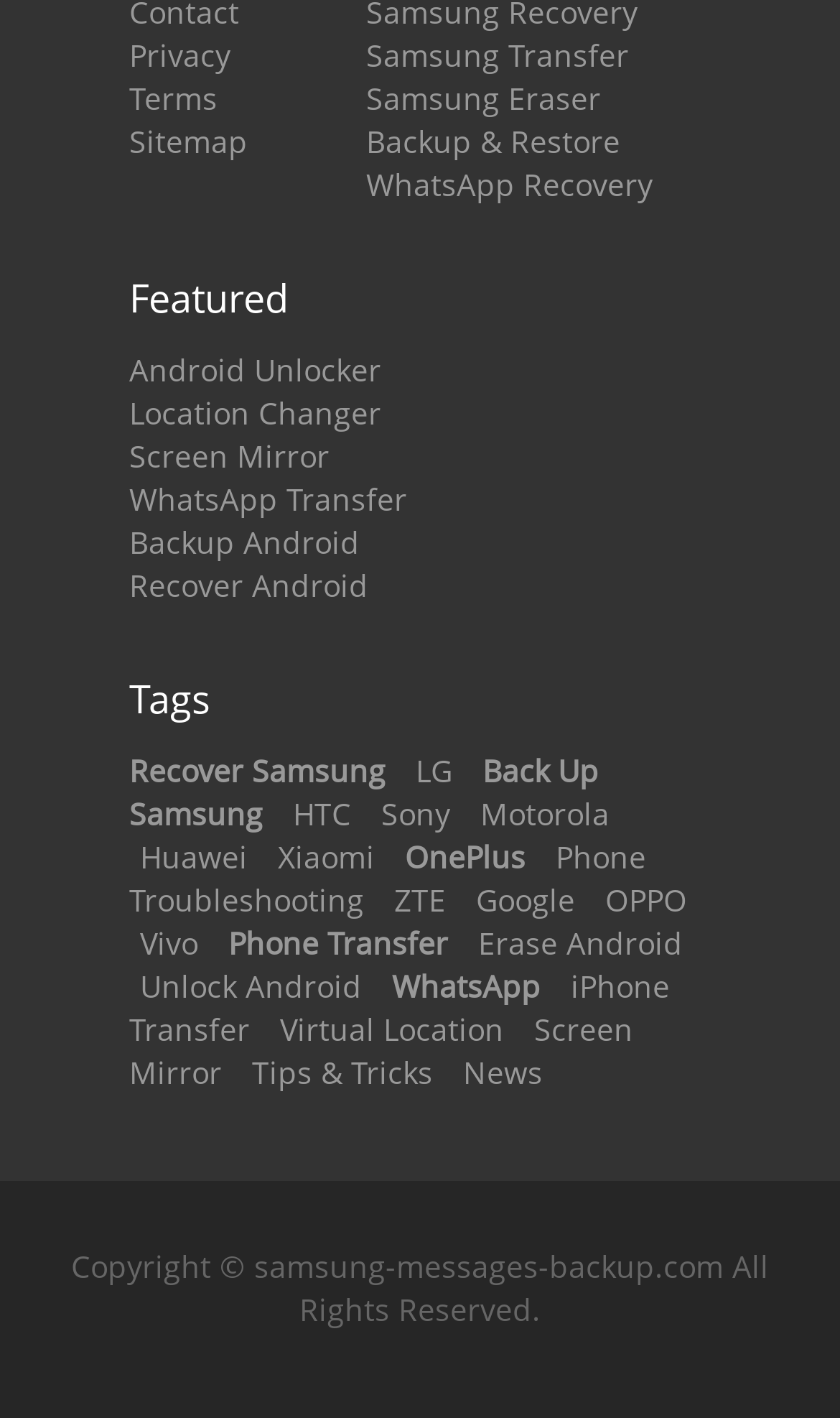Give a concise answer of one word or phrase to the question: 
What is the first link on the webpage?

Privacy